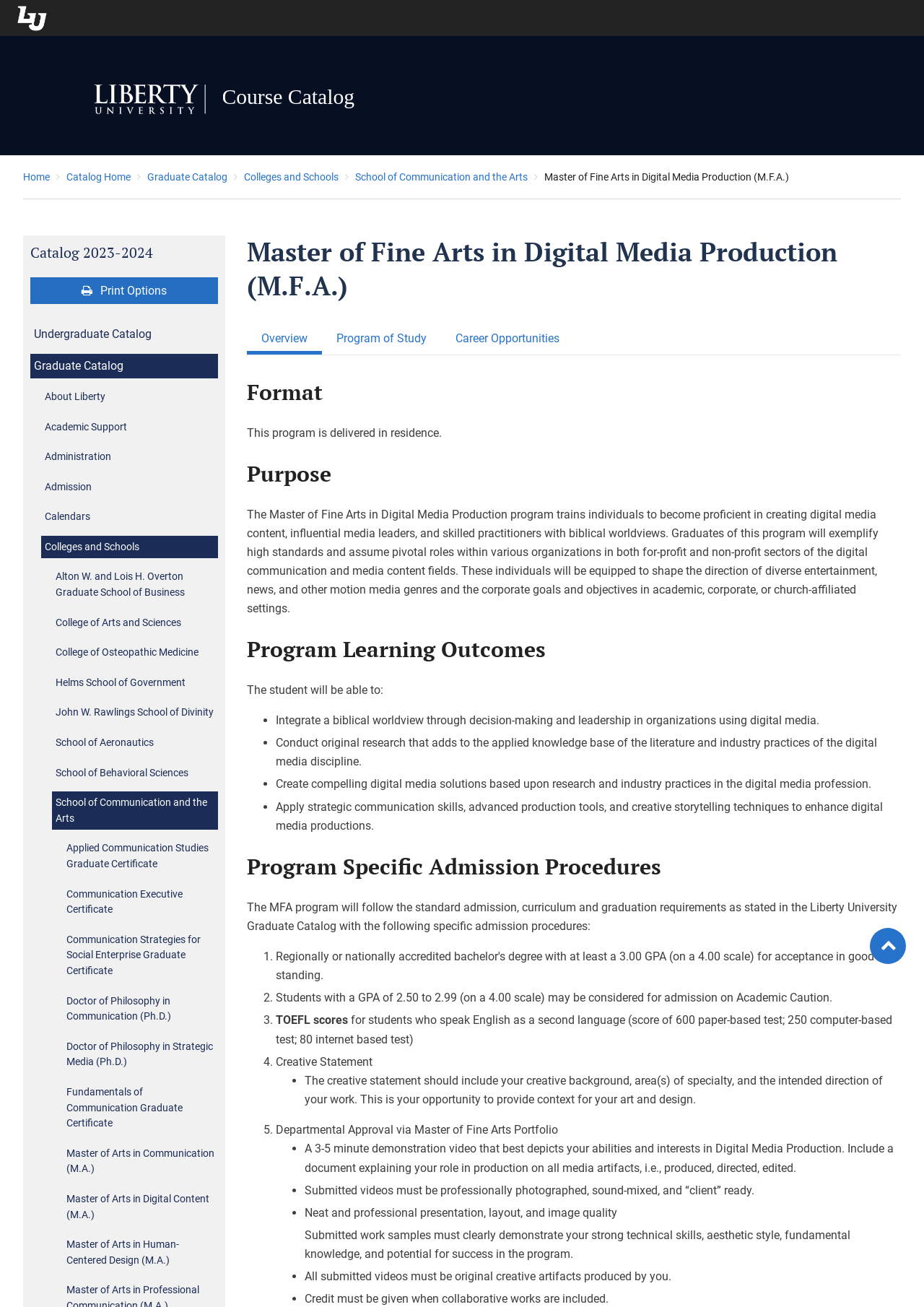Determine the bounding box coordinates of the region I should click to achieve the following instruction: "View D-Fence upcoming concerts". Ensure the bounding box coordinates are four float numbers between 0 and 1, i.e., [left, top, right, bottom].

None